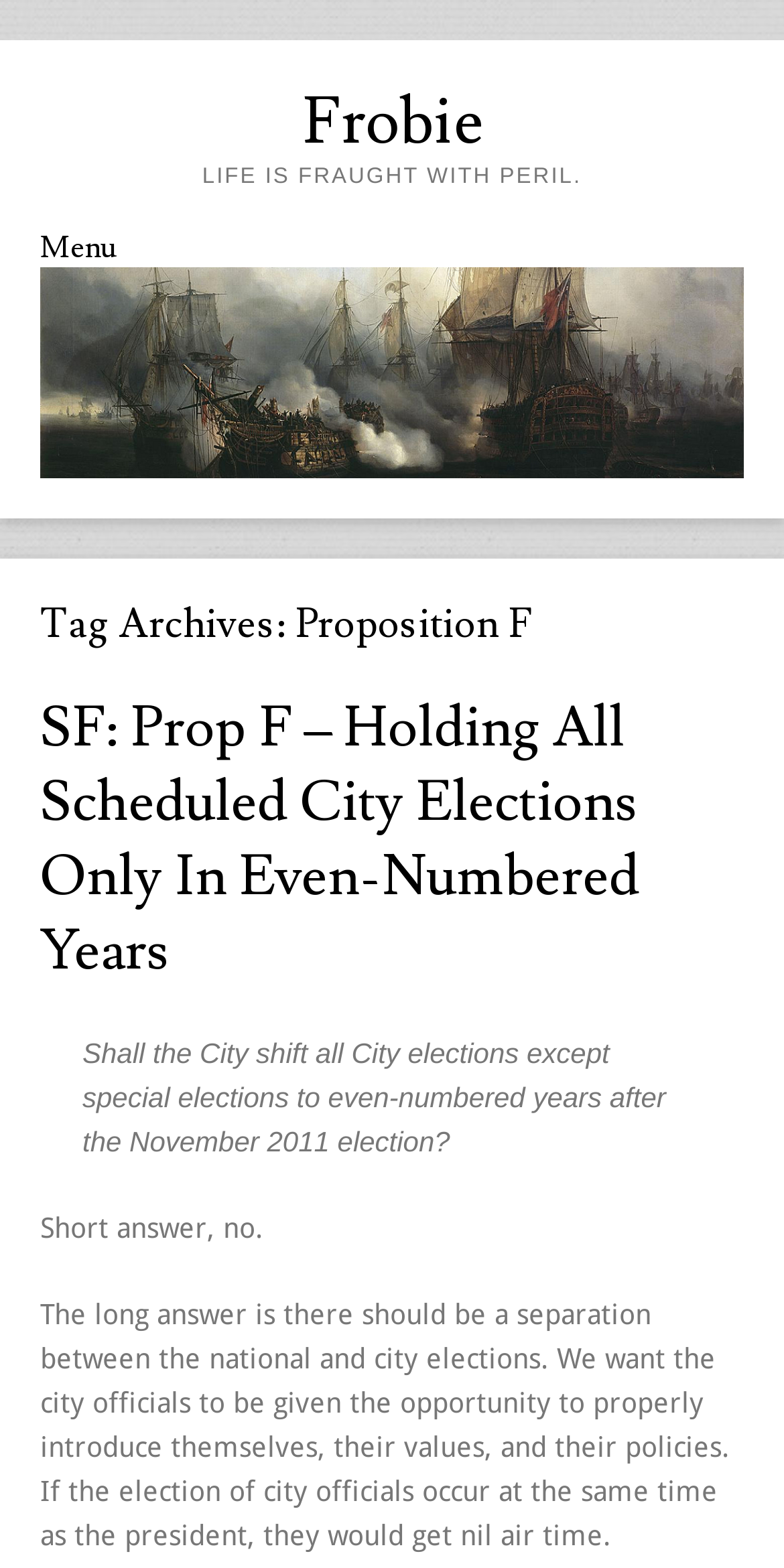What is the short answer to the proposition?
Please use the image to deliver a detailed and complete answer.

The short answer to the proposition is 'no', as mentioned in the StaticText element, indicating that the proposition is not supported.